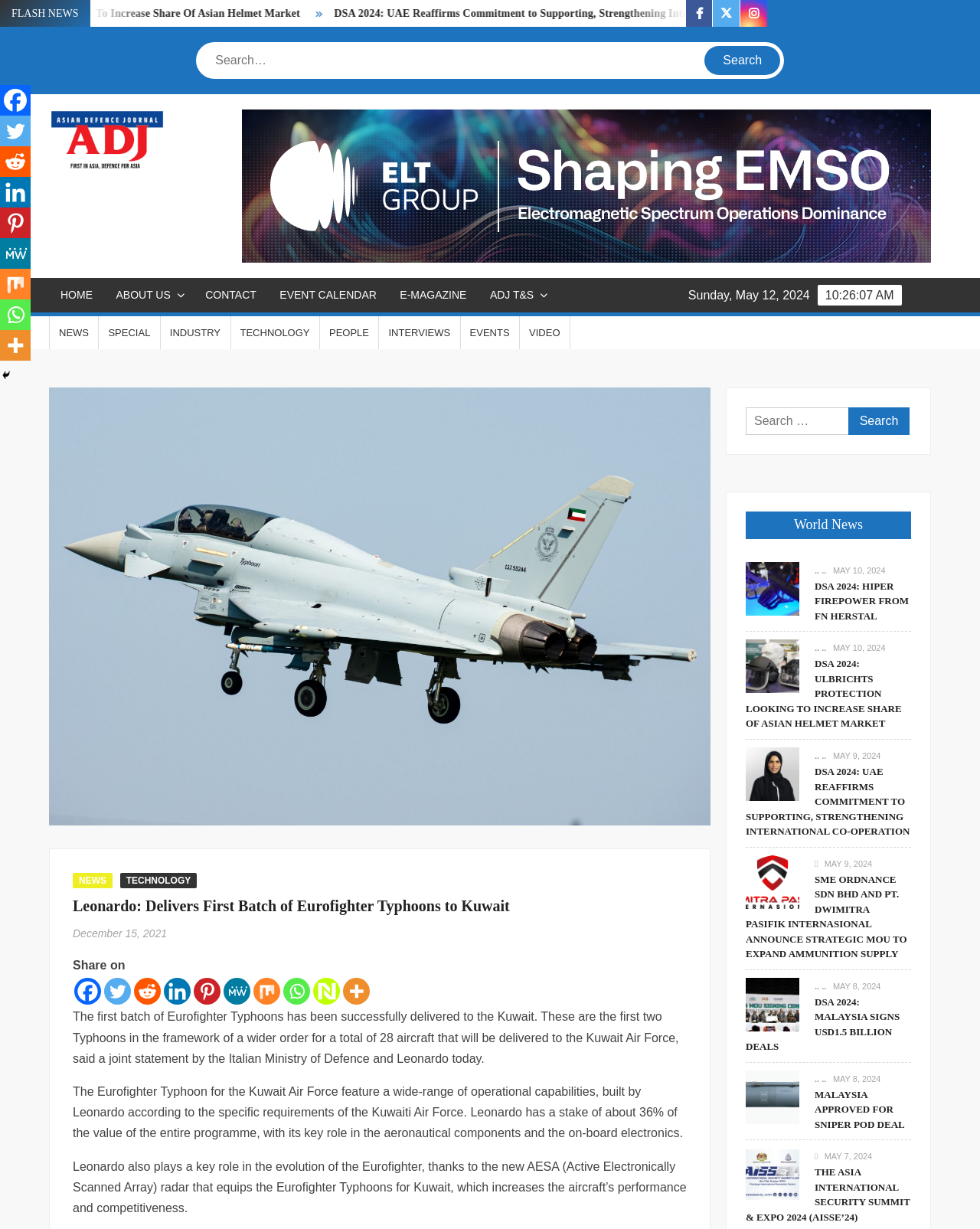Use a single word or phrase to answer the following:
What is the name of the company that built the Eurofighter Typhoons?

Leonardo